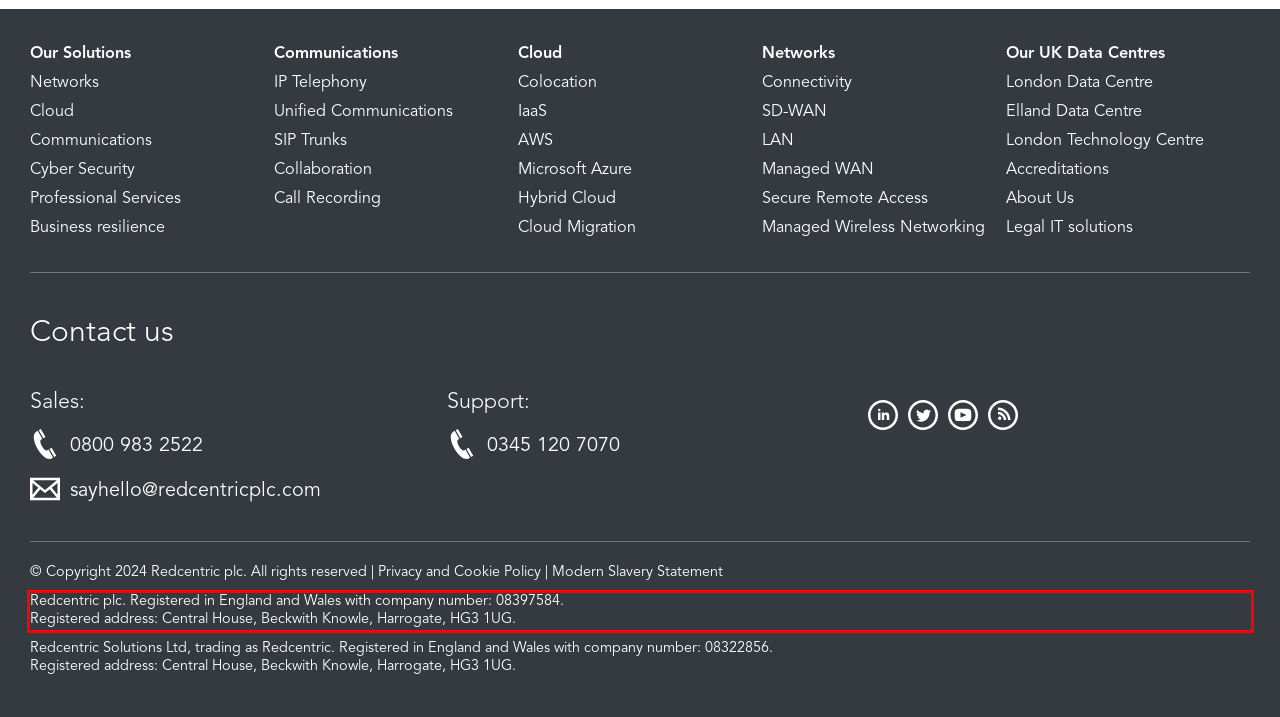Please look at the screenshot provided and find the red bounding box. Extract the text content contained within this bounding box.

Redcentric plc. Registered in England and Wales with company number: 08397584. Registered address: Central House, Beckwith Knowle, Harrogate, HG3 1UG.